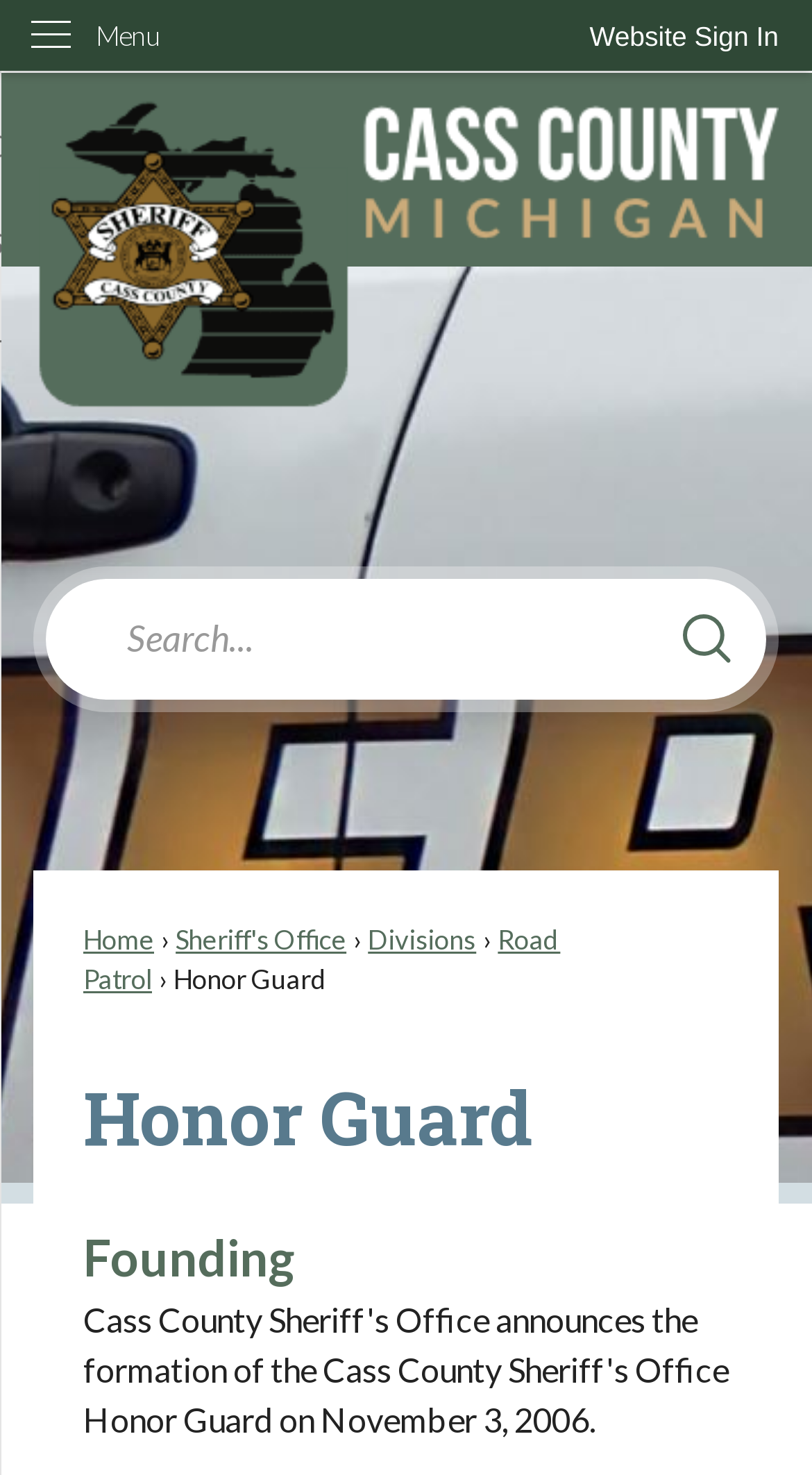Extract the bounding box coordinates of the UI element described by: "Road Patrol". The coordinates should include four float numbers ranging from 0 to 1, e.g., [left, top, right, bottom].

[0.103, 0.625, 0.69, 0.675]